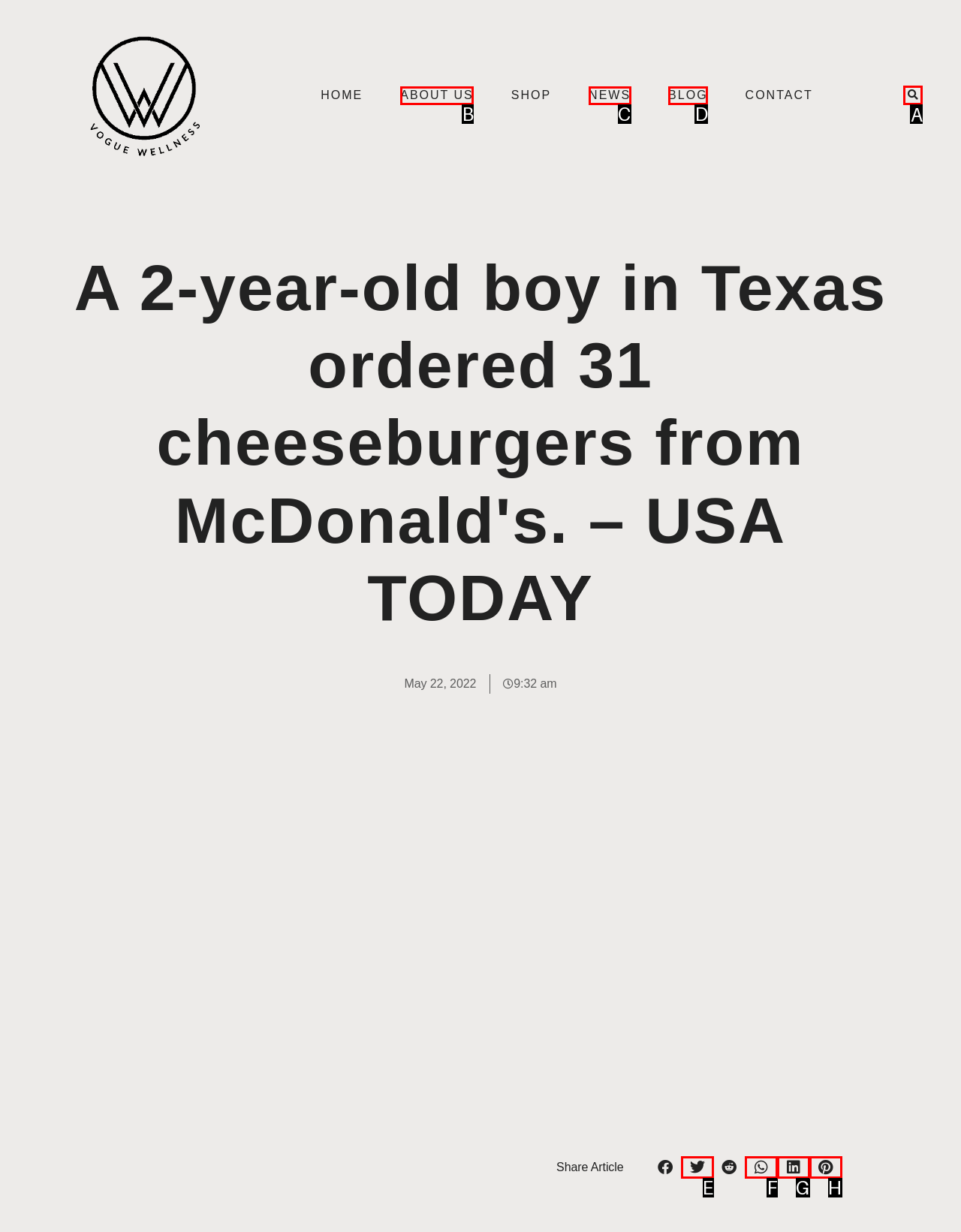Given the description: Ota Fine Arts, determine the corresponding lettered UI element.
Answer with the letter of the selected option.

None